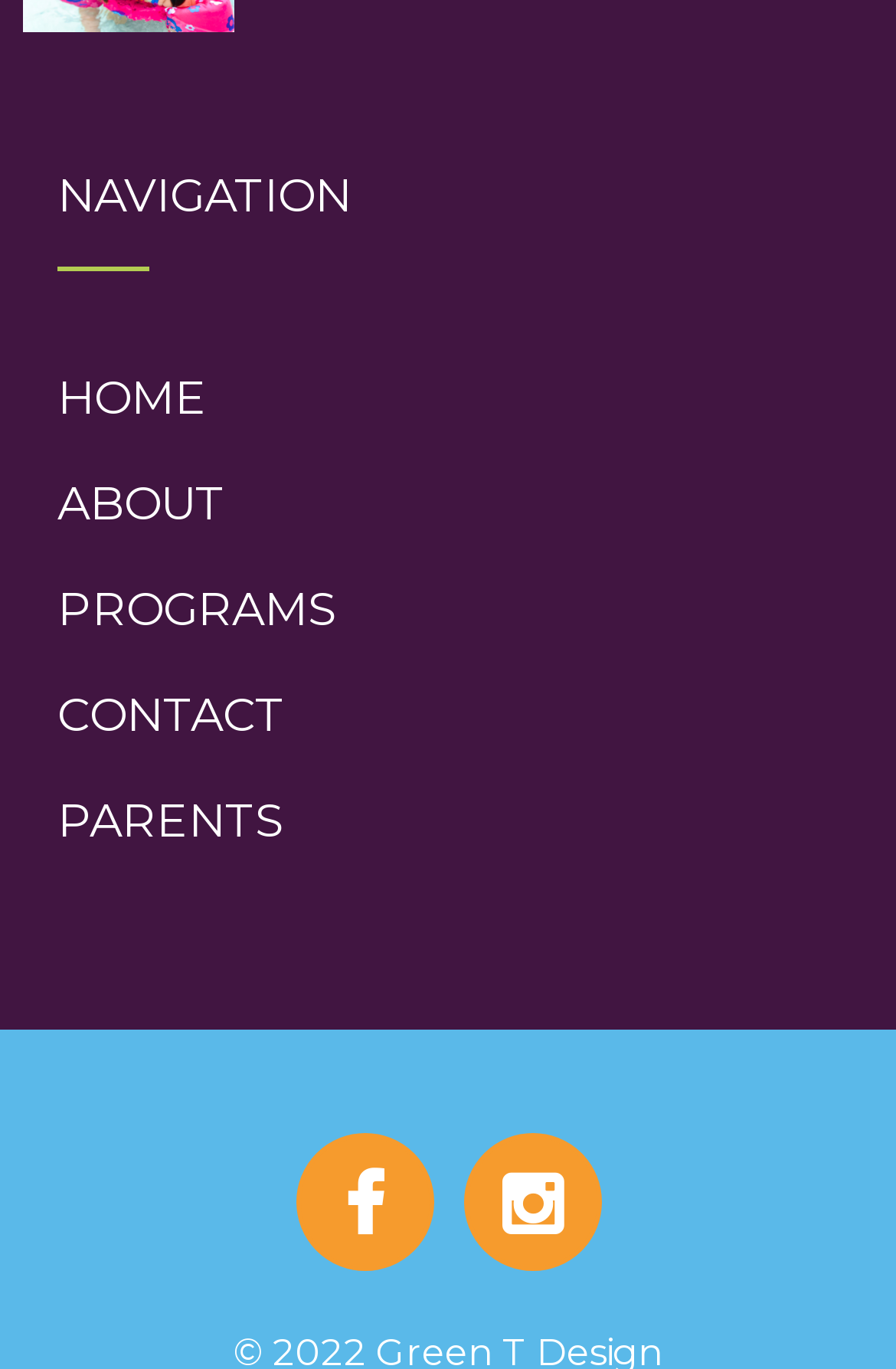How many social media links are present?
Using the image as a reference, answer the question with a short word or phrase.

2